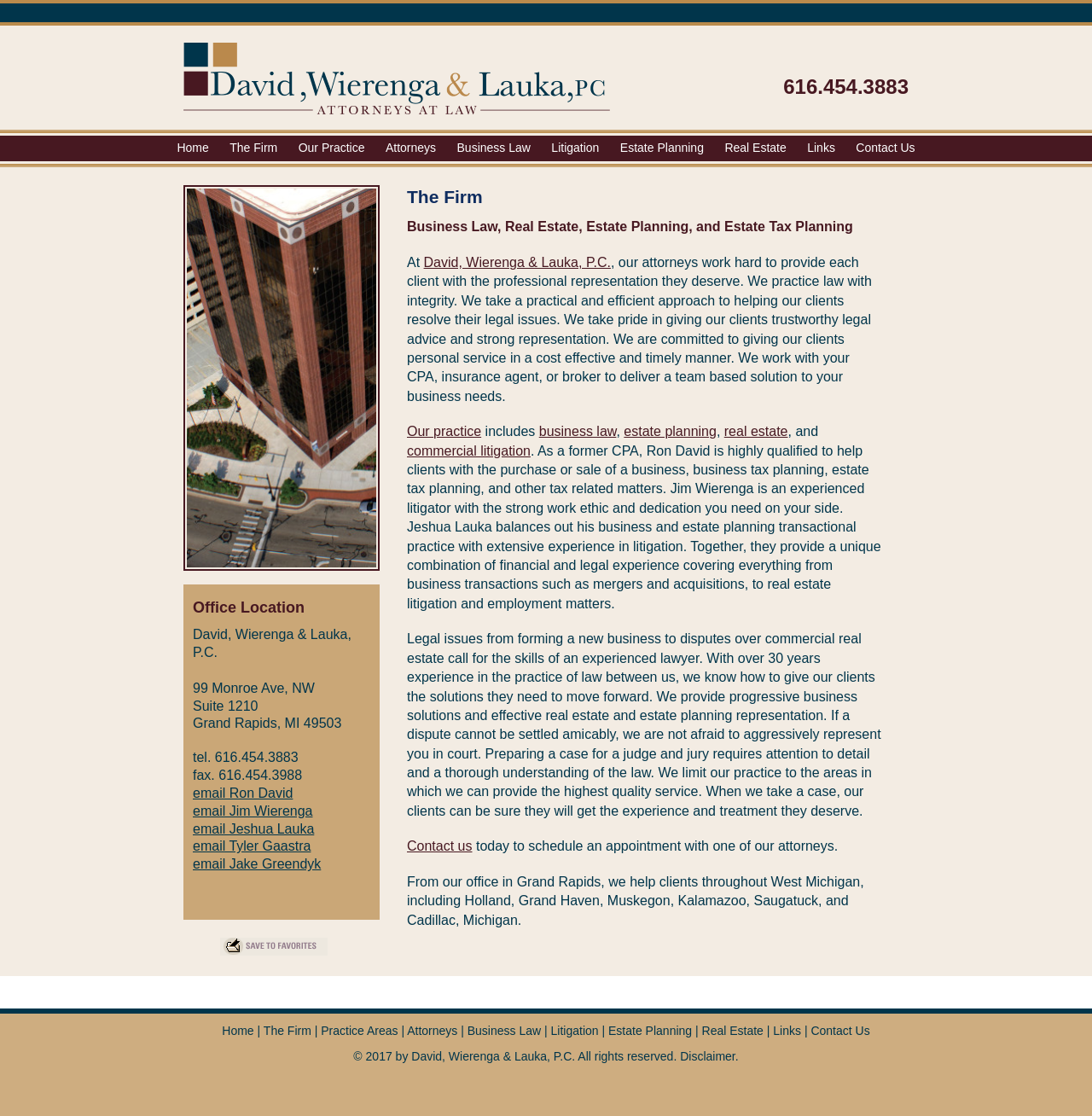Please specify the bounding box coordinates of the clickable section necessary to execute the following command: "Go to the home page".

[0.154, 0.122, 0.199, 0.144]